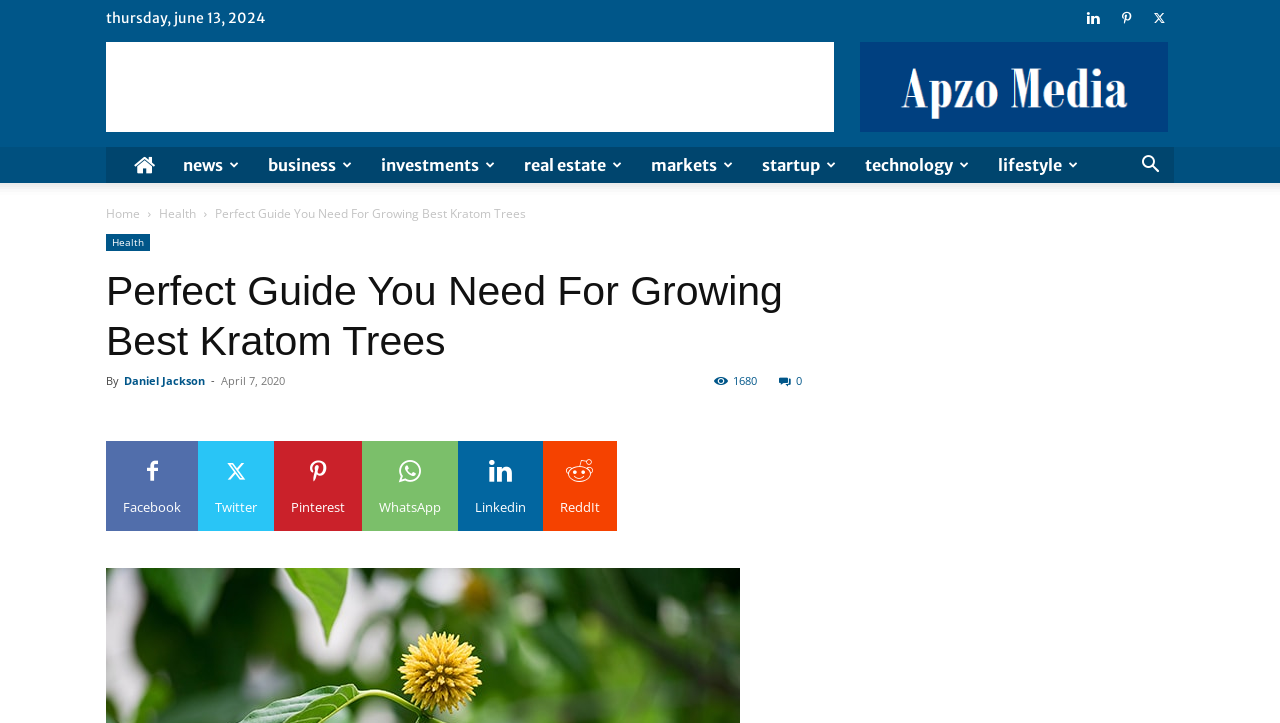Locate the bounding box coordinates of the element you need to click to accomplish the task described by this instruction: "Click on the Facebook link".

[0.083, 0.61, 0.155, 0.734]